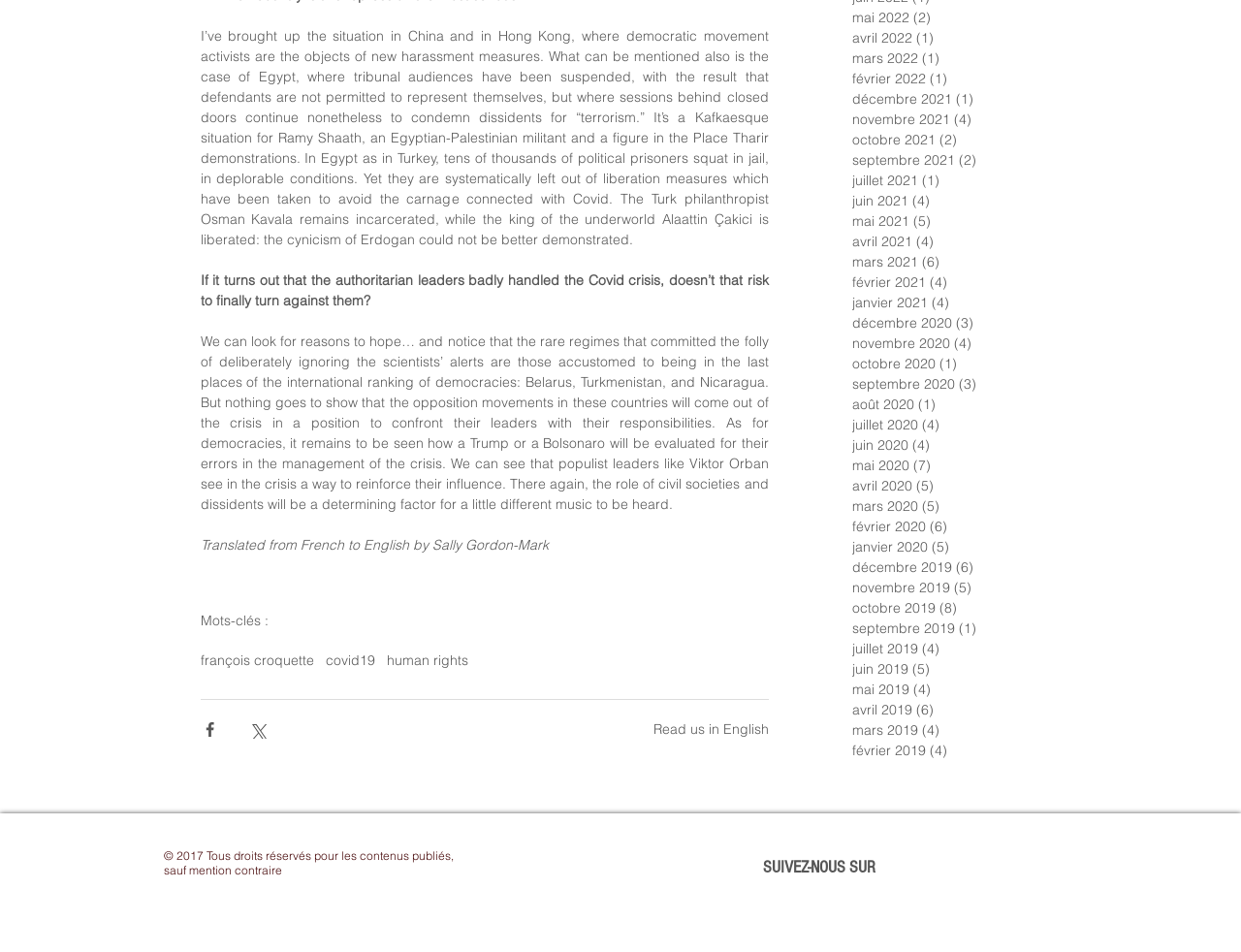Please use the details from the image to answer the following question comprehensively:
What social media platforms are available to follow?

At the bottom of the webpage, there is a section that says 'SUIVEZ-NOUS SUR' which means 'Follow us on' in French, and it provides links to Facebook, Twitter, and YouTube social media platforms.